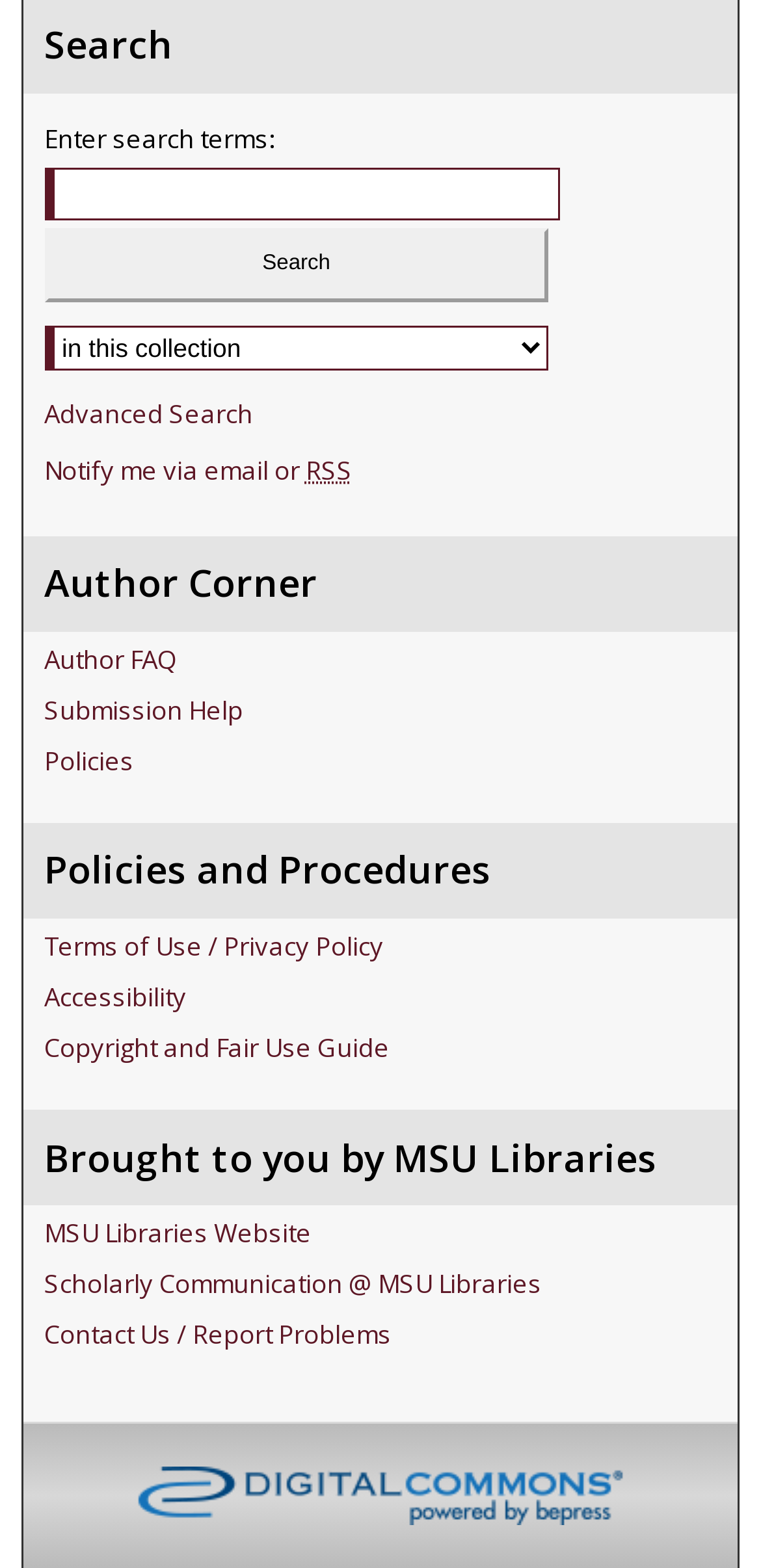Indicate the bounding box coordinates of the clickable region to achieve the following instruction: "Sign up for our newsletter."

None